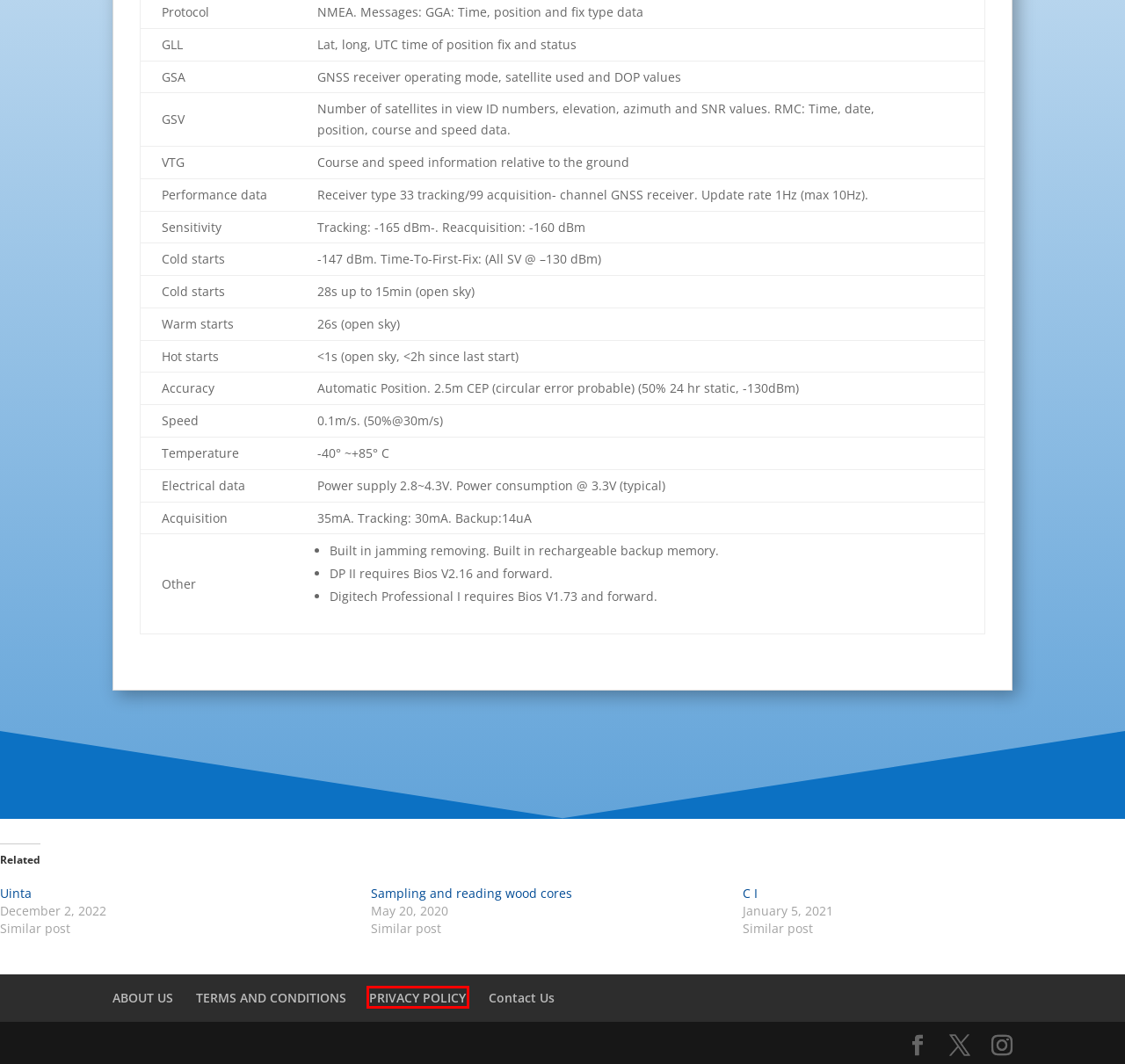After examining the screenshot of a webpage with a red bounding box, choose the most accurate webpage description that corresponds to the new page after clicking the element inside the red box. Here are the candidates:
A. Sampling and reading wood cores | Haglöf Sweden AB
B. Get In Touch | Haglöf Sweden AB
C. ABOUT US | Haglöf Sweden AB
D. C I | Haglöf Sweden AB
E. Haglöf Sweden AB | Professional Measurement Products in Forest and Field
F. TERMS AND CONDITIONS | Haglöf Sweden AB
G. PRIVACY POLICY | Haglöf Sweden AB
H. Uinta | Haglöf Sweden AB

G